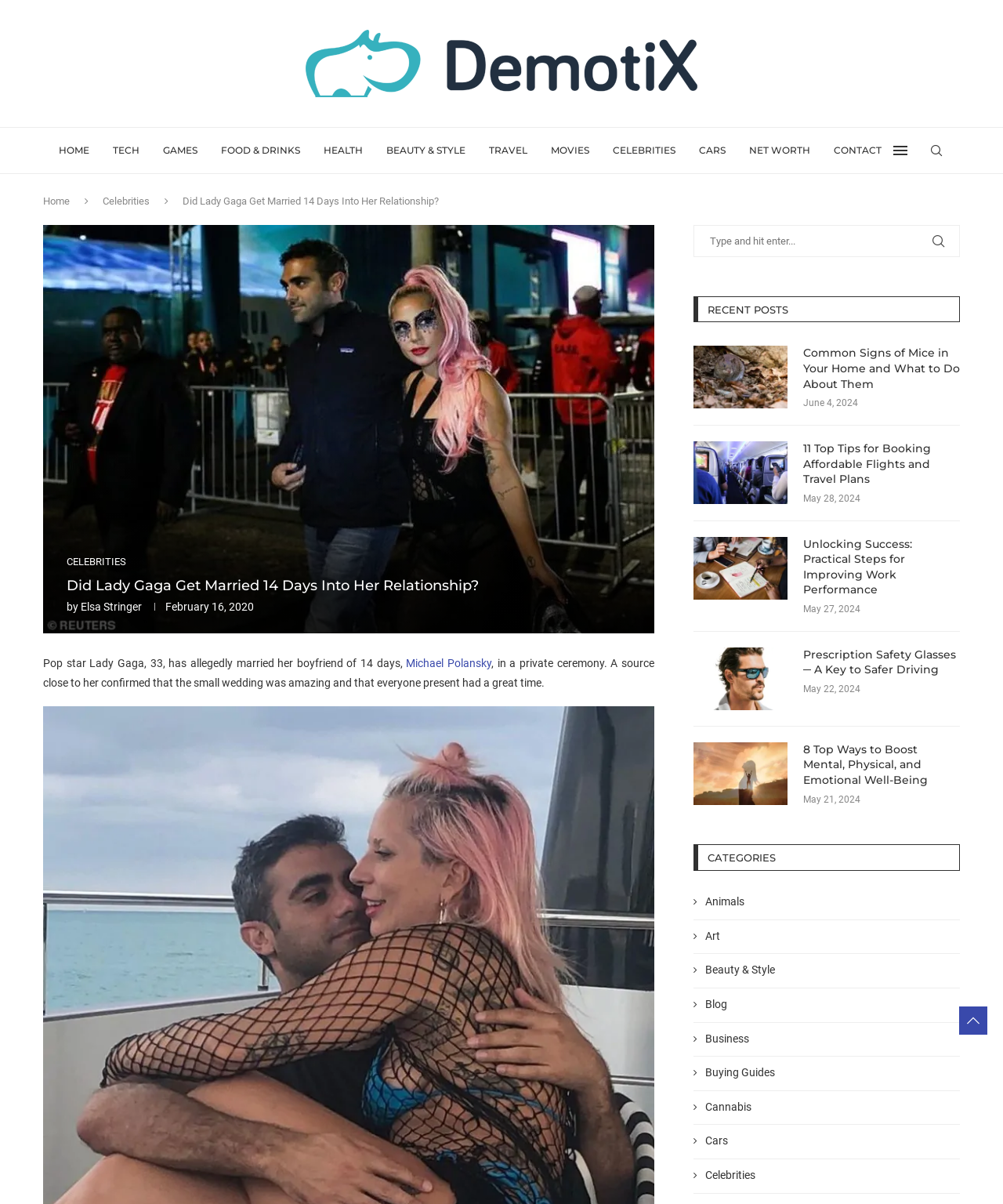Identify the bounding box coordinates of the region that needs to be clicked to carry out this instruction: "Read the article about Lady Gaga". Provide these coordinates as four float numbers ranging from 0 to 1, i.e., [left, top, right, bottom].

[0.182, 0.162, 0.438, 0.172]